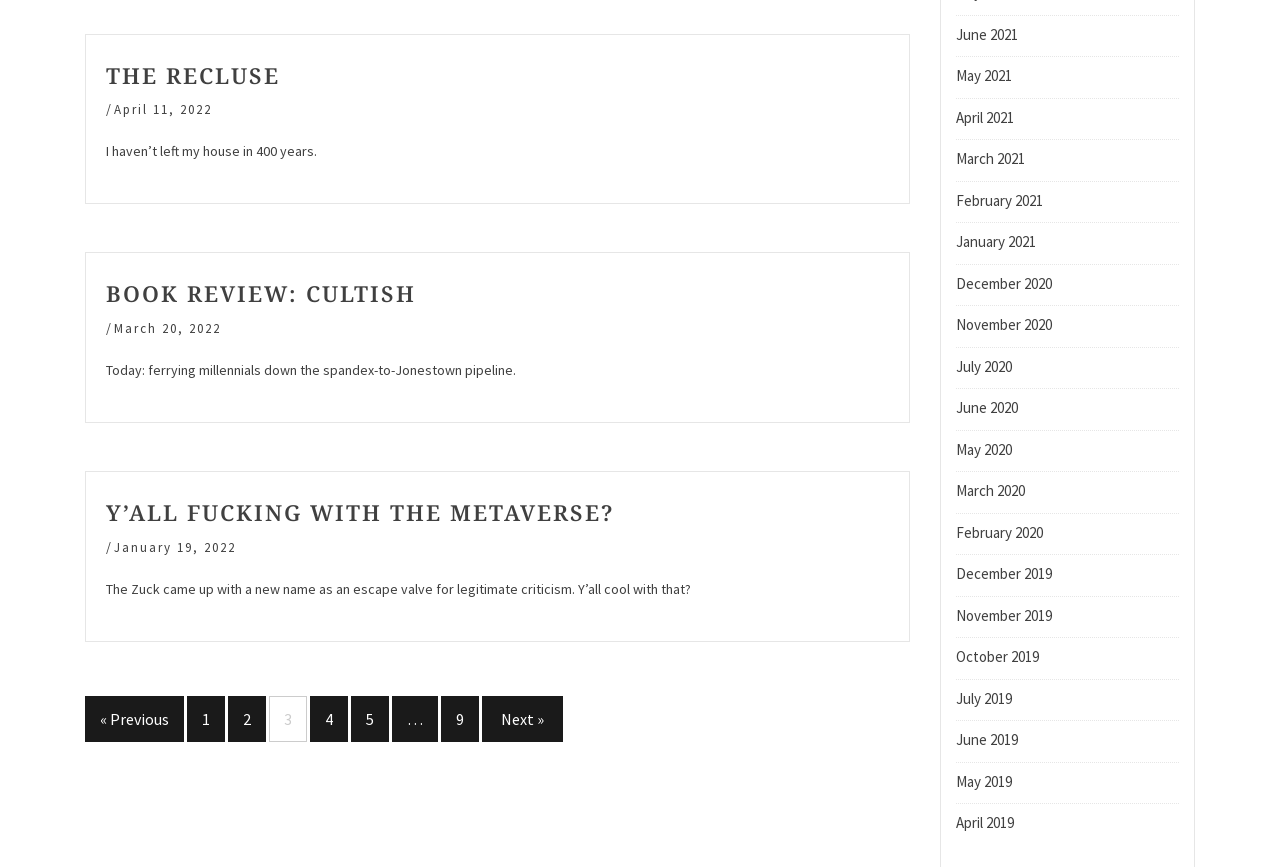How many navigation links are there?
Ensure your answer is thorough and detailed.

The navigation links can be found in the 'navigation' element with the text 'Posts'. There are 12 links in total, including '« Previous', '1', '2', ..., '9', and 'Next »'.